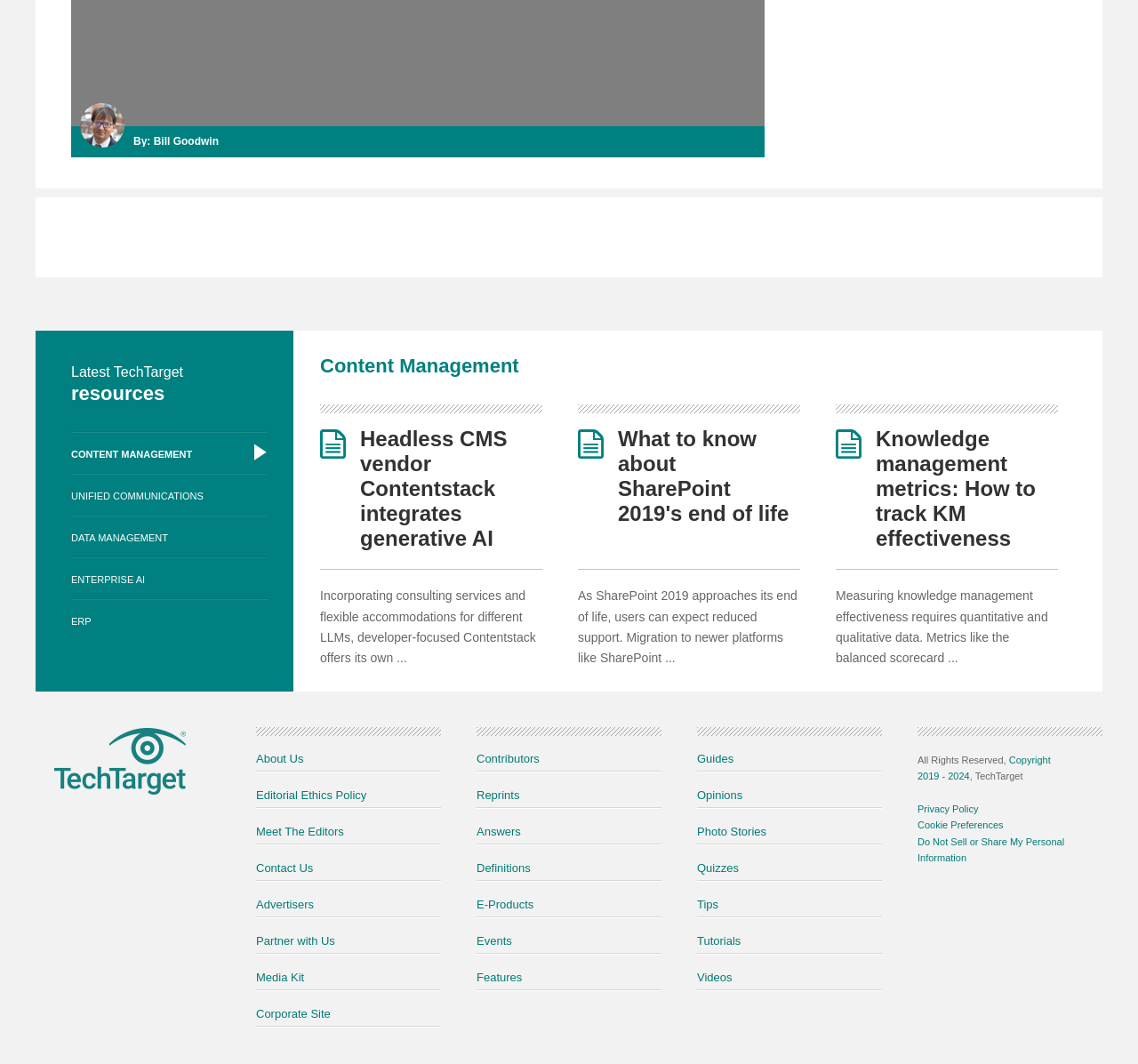Use a single word or phrase to answer the question:
What is the topic of the article with the headline 'Headless CMS vendor Contentstack integrates generative AI'?

Contentstack and AI